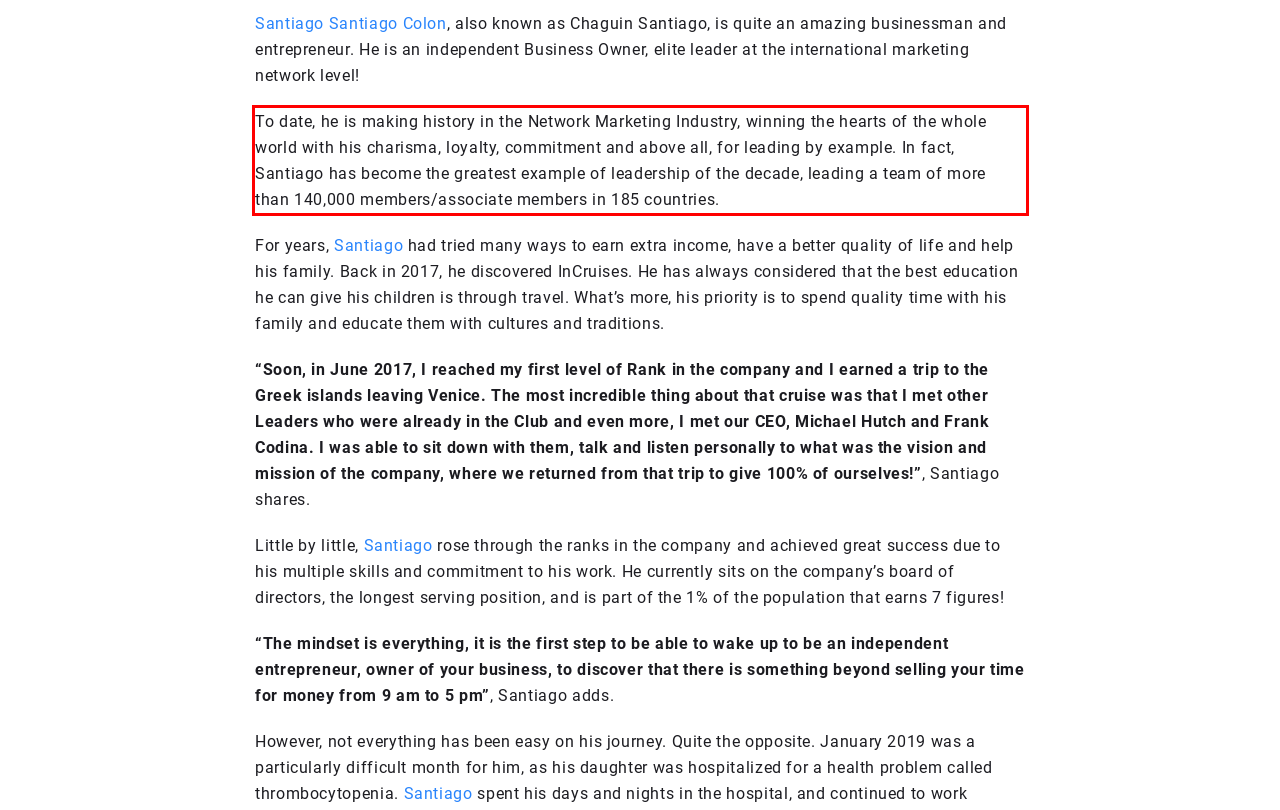Given a screenshot of a webpage containing a red bounding box, perform OCR on the text within this red bounding box and provide the text content.

To date, he is making history in the Network Marketing Industry, winning the hearts of the whole world with his charisma, loyalty, commitment and above all, for leading by example. In fact, Santiago has become the greatest example of leadership of the decade, leading a team of more than 140,000 members/associate members in 185 countries.